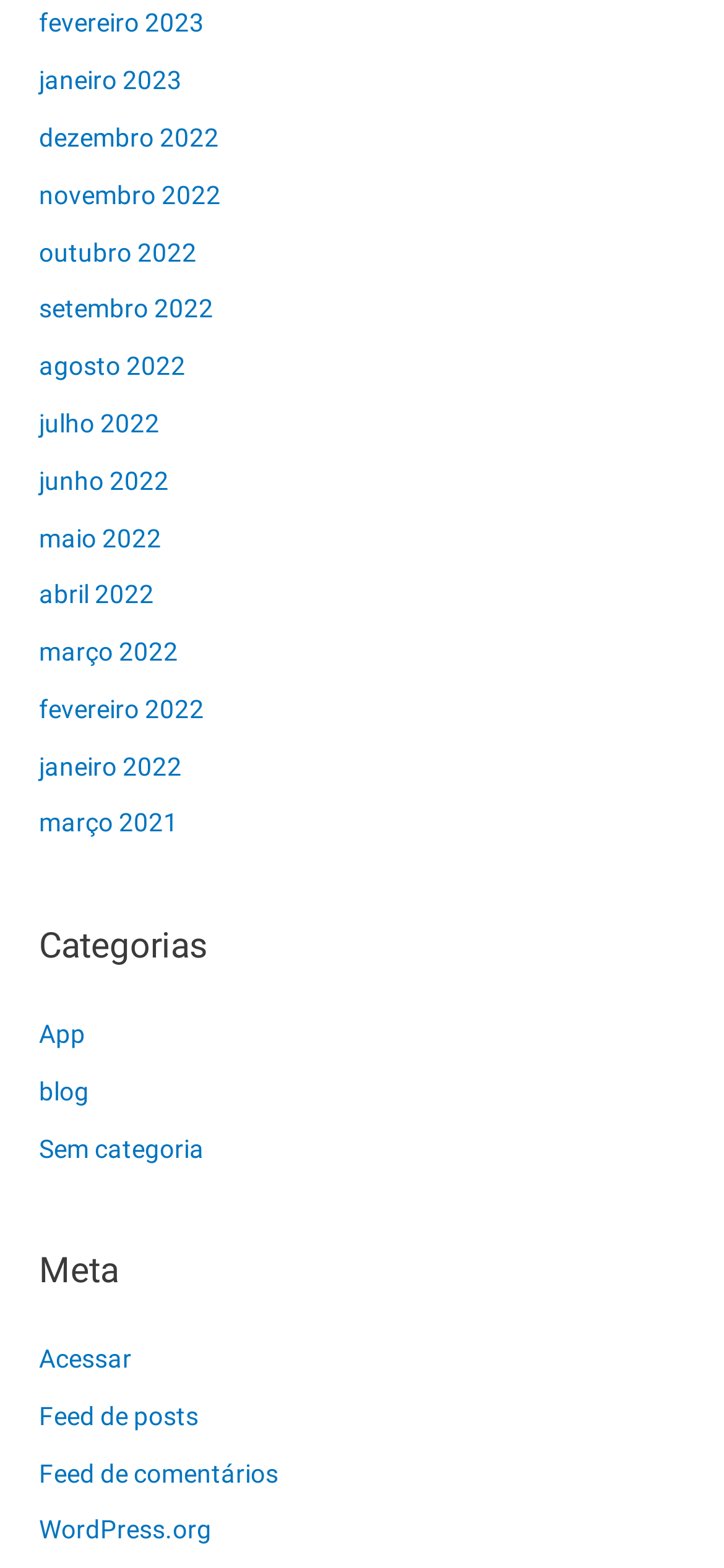Please specify the bounding box coordinates of the area that should be clicked to accomplish the following instruction: "view fevereiro 2023". The coordinates should consist of four float numbers between 0 and 1, i.e., [left, top, right, bottom].

[0.054, 0.005, 0.282, 0.024]